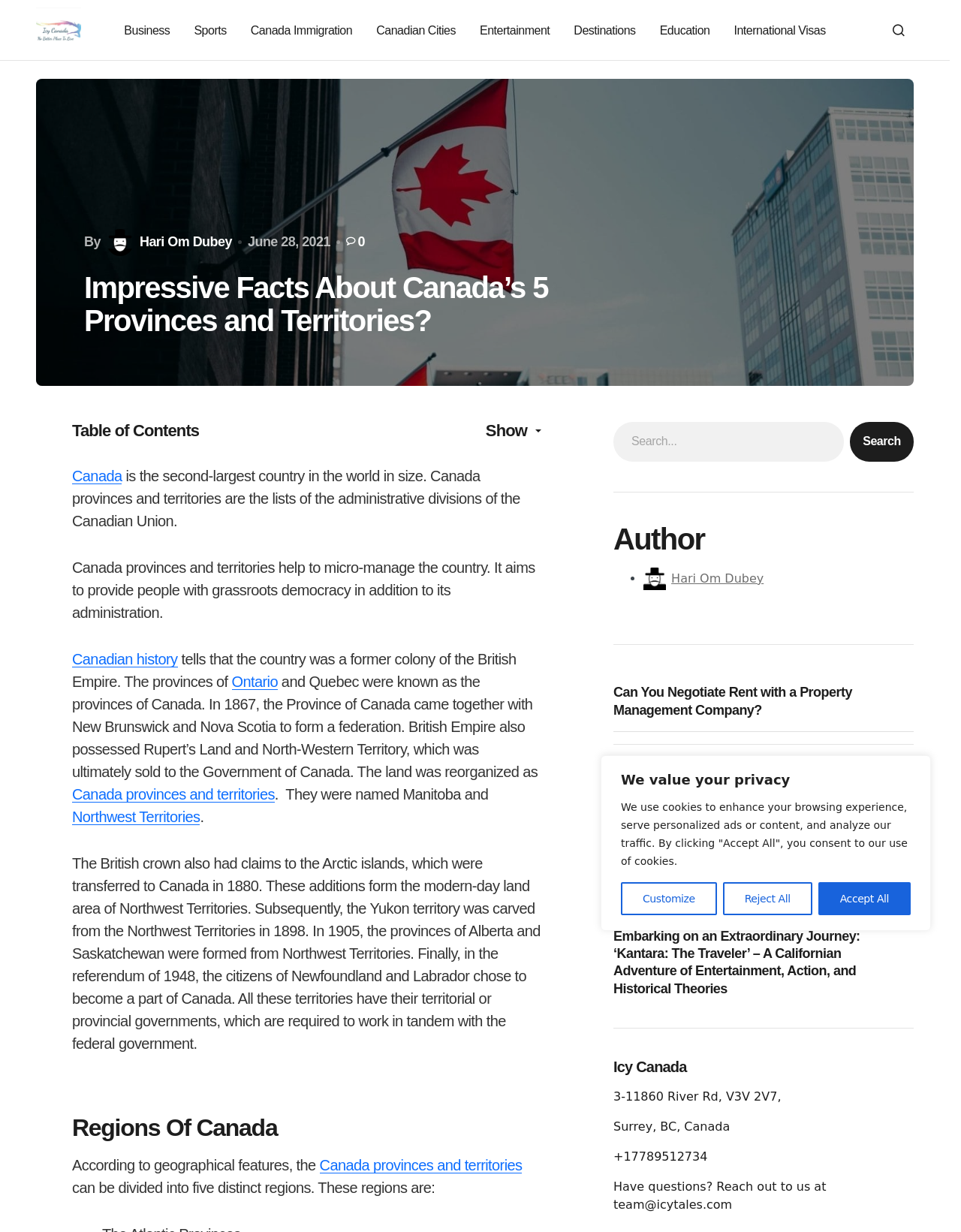Please locate the clickable area by providing the bounding box coordinates to follow this instruction: "Read the article about Ontario".

[0.241, 0.546, 0.289, 0.561]